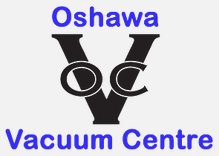Could you please study the image and provide a detailed answer to the question:
What is the central design element of the logo?

The central design of the logo includes a large, stylized 'V' that is visually engaging, with circular elements integrating into the letter design, making it a prominent feature of the logo.